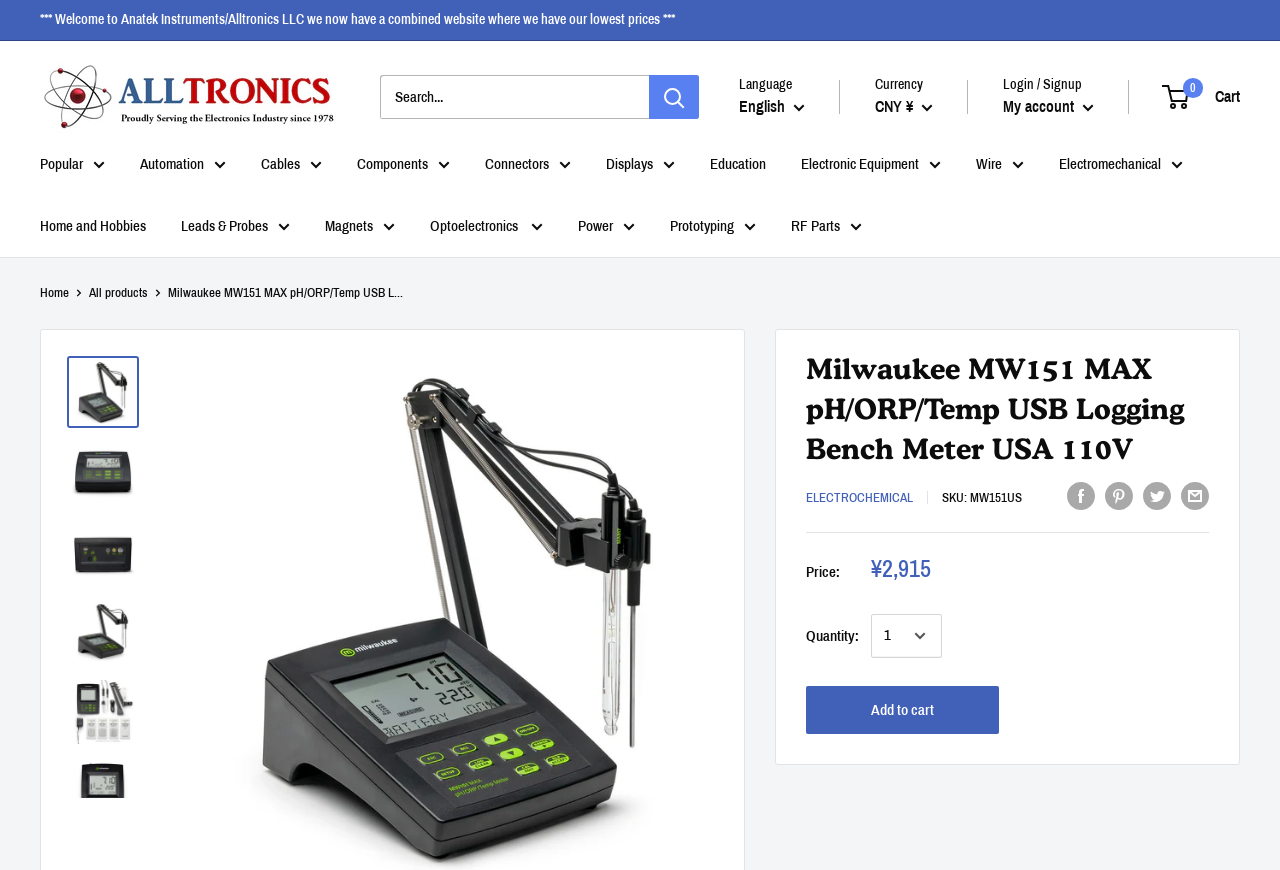Please pinpoint the bounding box coordinates for the region I should click to adhere to this instruction: "Go to the 'OUR STORIES' section".

None